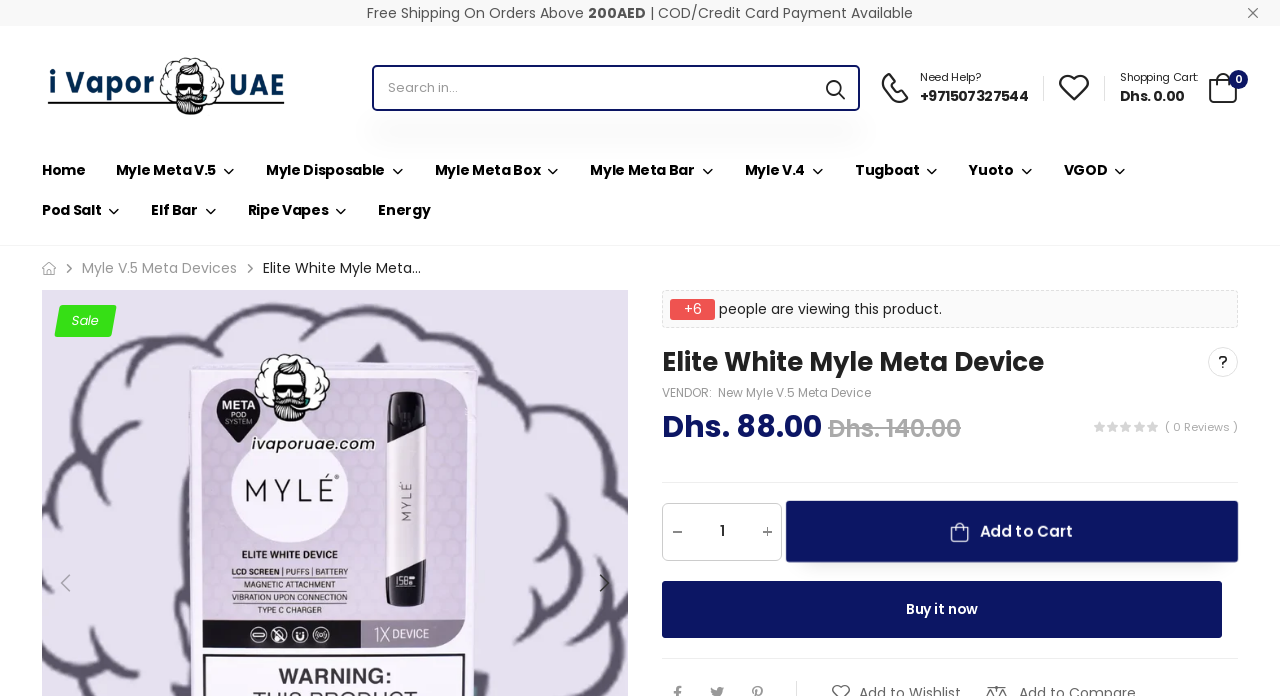What is the phone number for customer support?
Could you give a comprehensive explanation in response to this question?

I found the phone number for customer support by looking at the 'Need Help?' section, where it displays the phone number '+971507327544'.